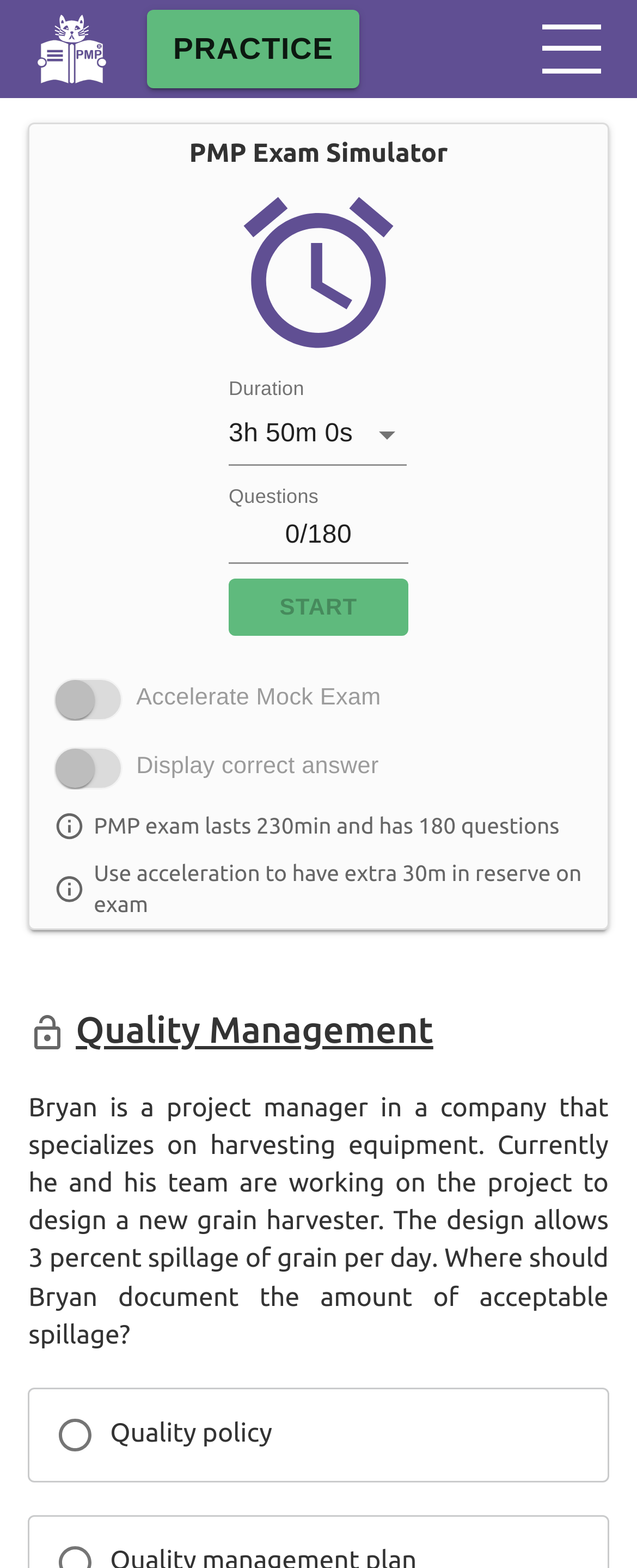What is the total number of questions in the PMP Exam?
Look at the image and provide a detailed response to the question.

The total number of questions in the PMP Exam can be found by looking at the text above the question input field, which states 'PMP exam lasts 230min and has 180 questions'. This indicates that the exam consists of 180 questions.